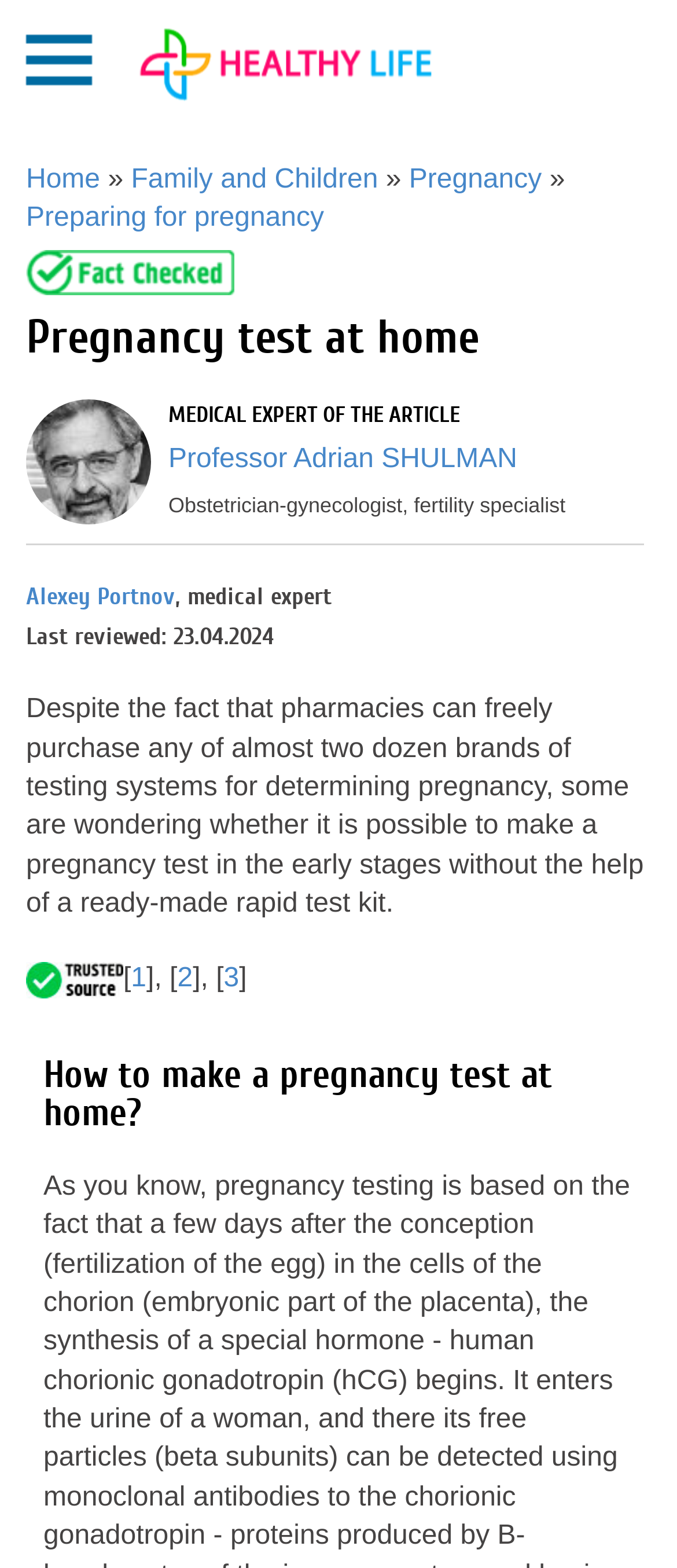Identify the bounding box coordinates for the UI element described as follows: Home. Use the format (top-left x, top-left y, bottom-right x, bottom-right y) and ensure all values are floating point numbers between 0 and 1.

[0.038, 0.105, 0.148, 0.124]